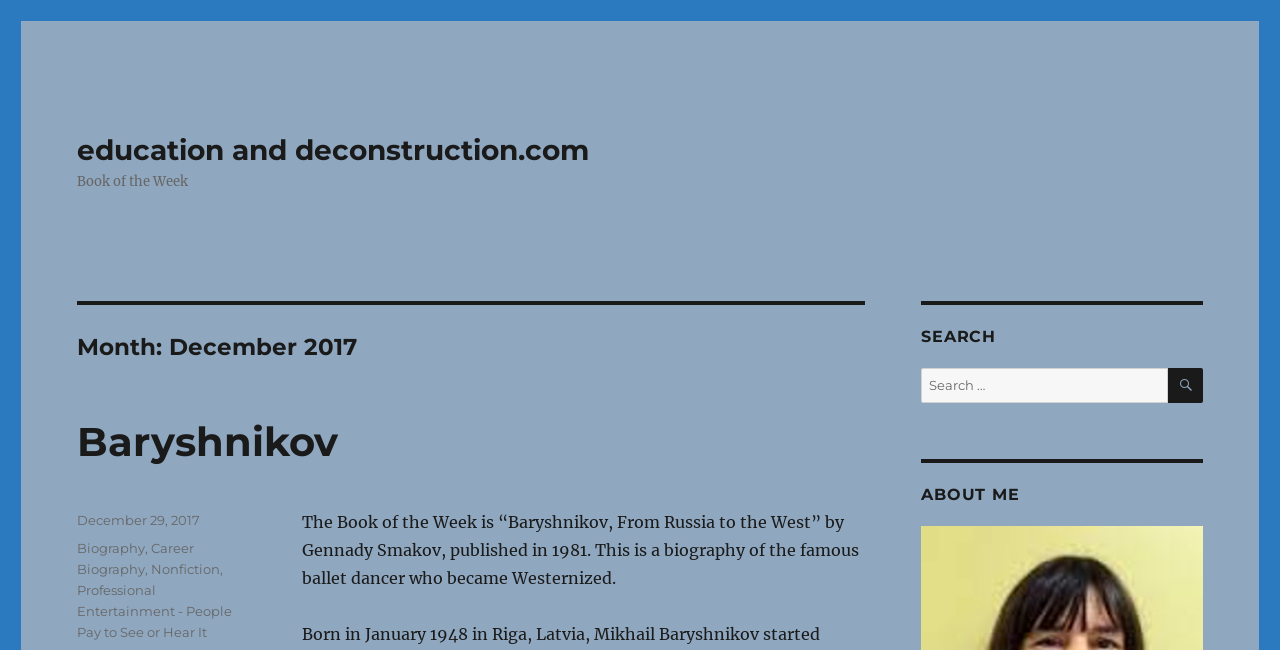Provide the bounding box coordinates of the area you need to click to execute the following instruction: "search for something".

[0.72, 0.566, 0.94, 0.62]